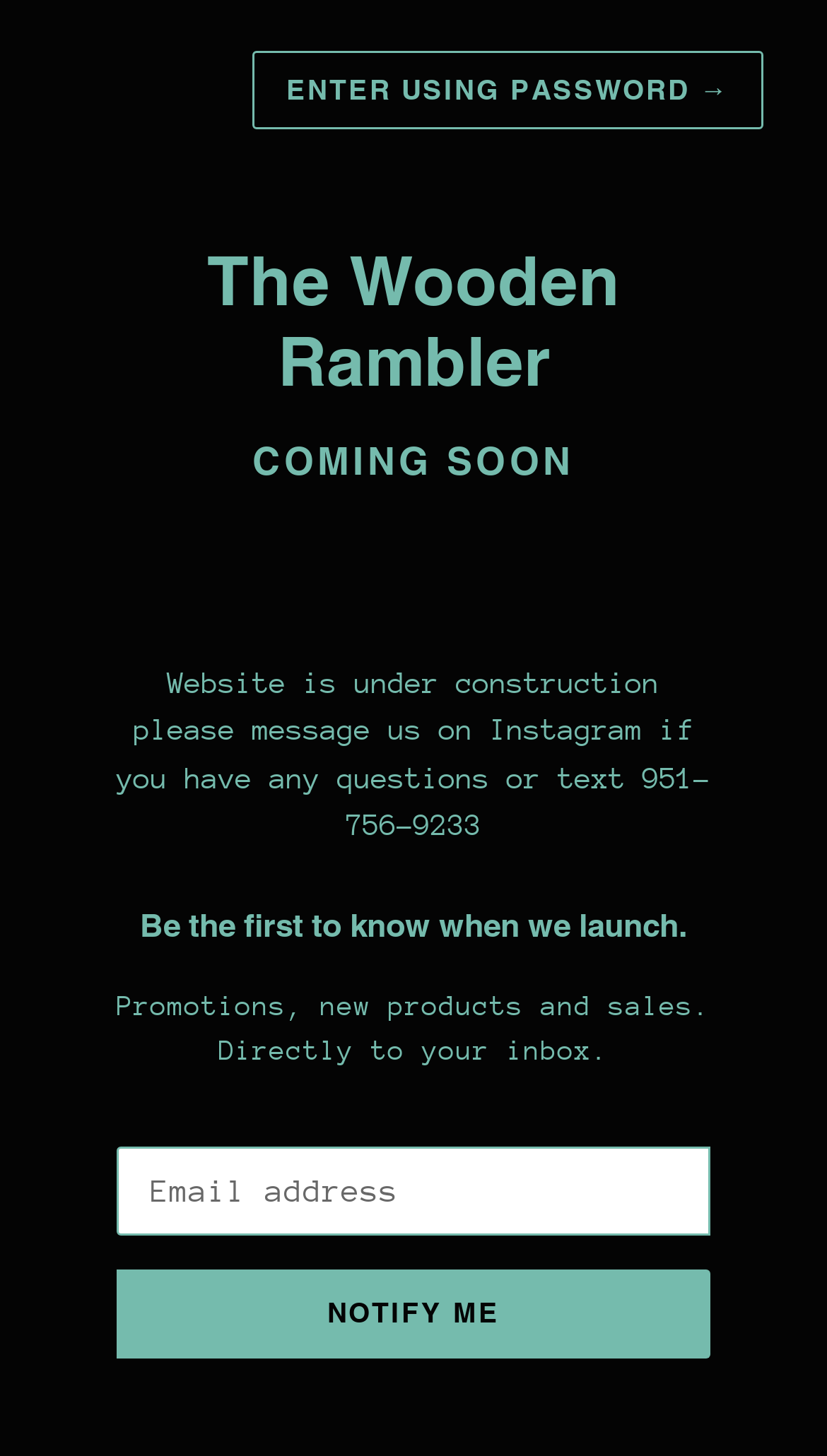Please answer the following query using a single word or phrase: 
What type of information will users receive by submitting their email?

Promotions, new products, and sales